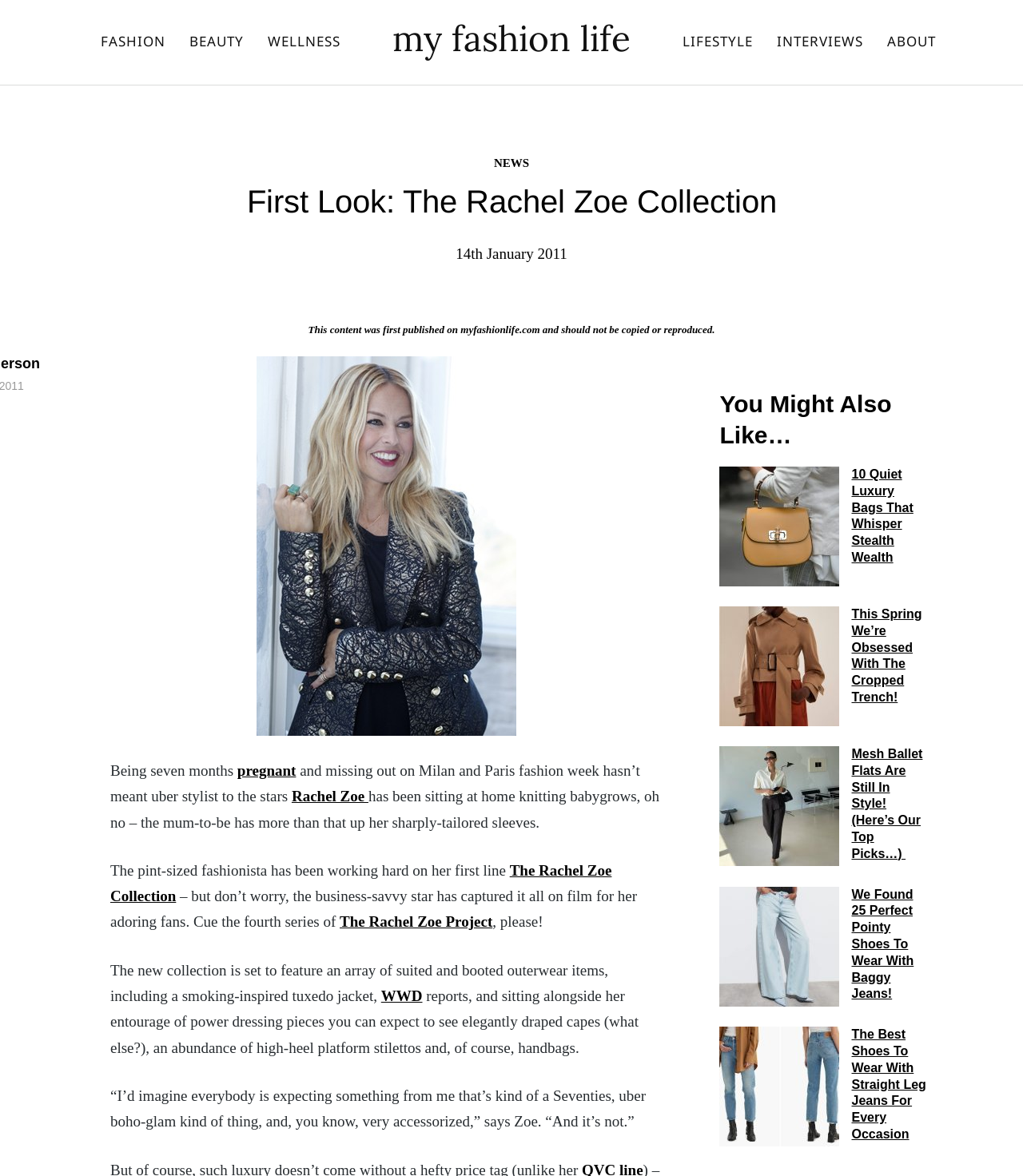Specify the bounding box coordinates of the element's region that should be clicked to achieve the following instruction: "Contact us". The bounding box coordinates consist of four float numbers between 0 and 1, in the format [left, top, right, bottom].

None